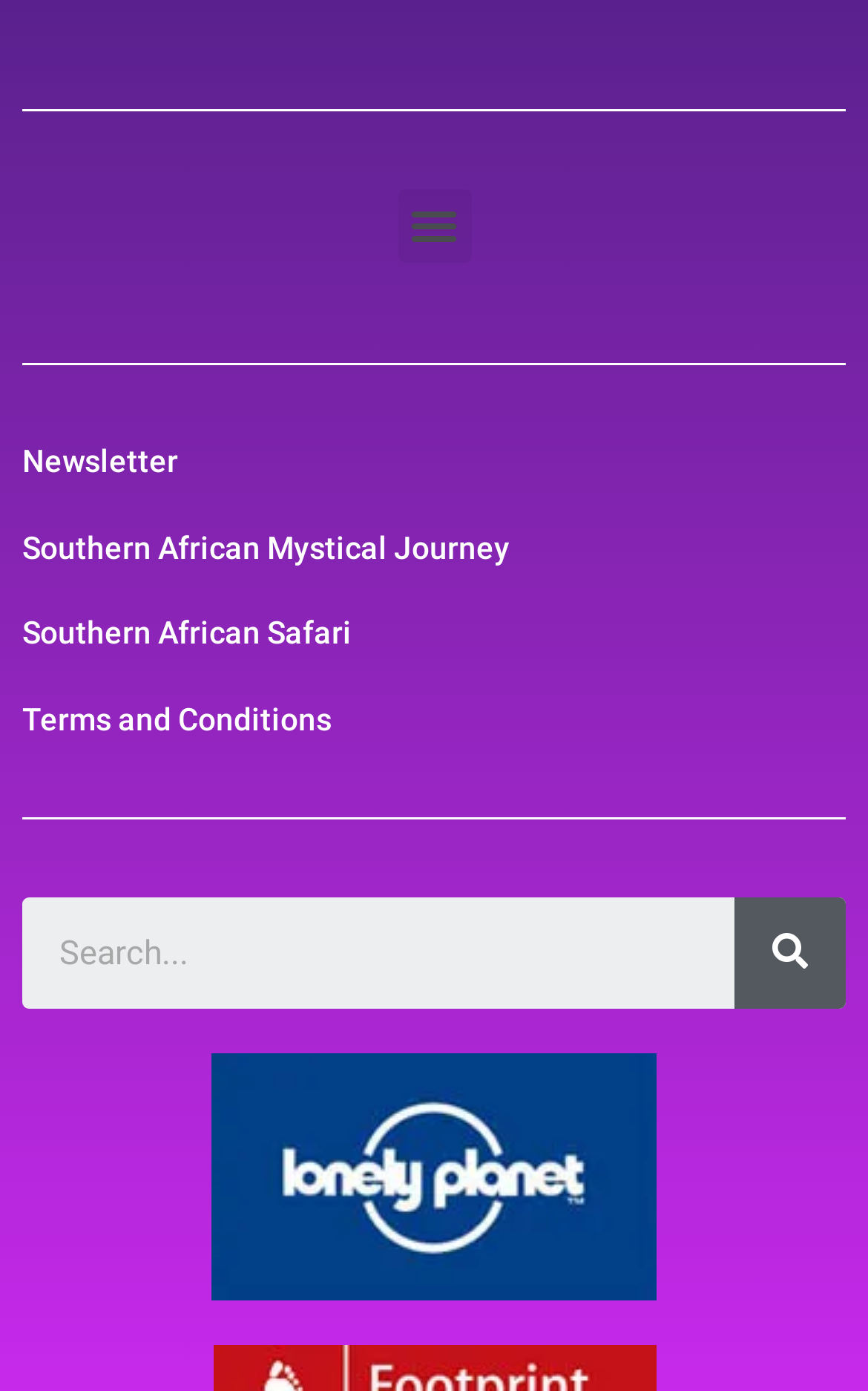How many search buttons are there on the page? Look at the image and give a one-word or short phrase answer.

1